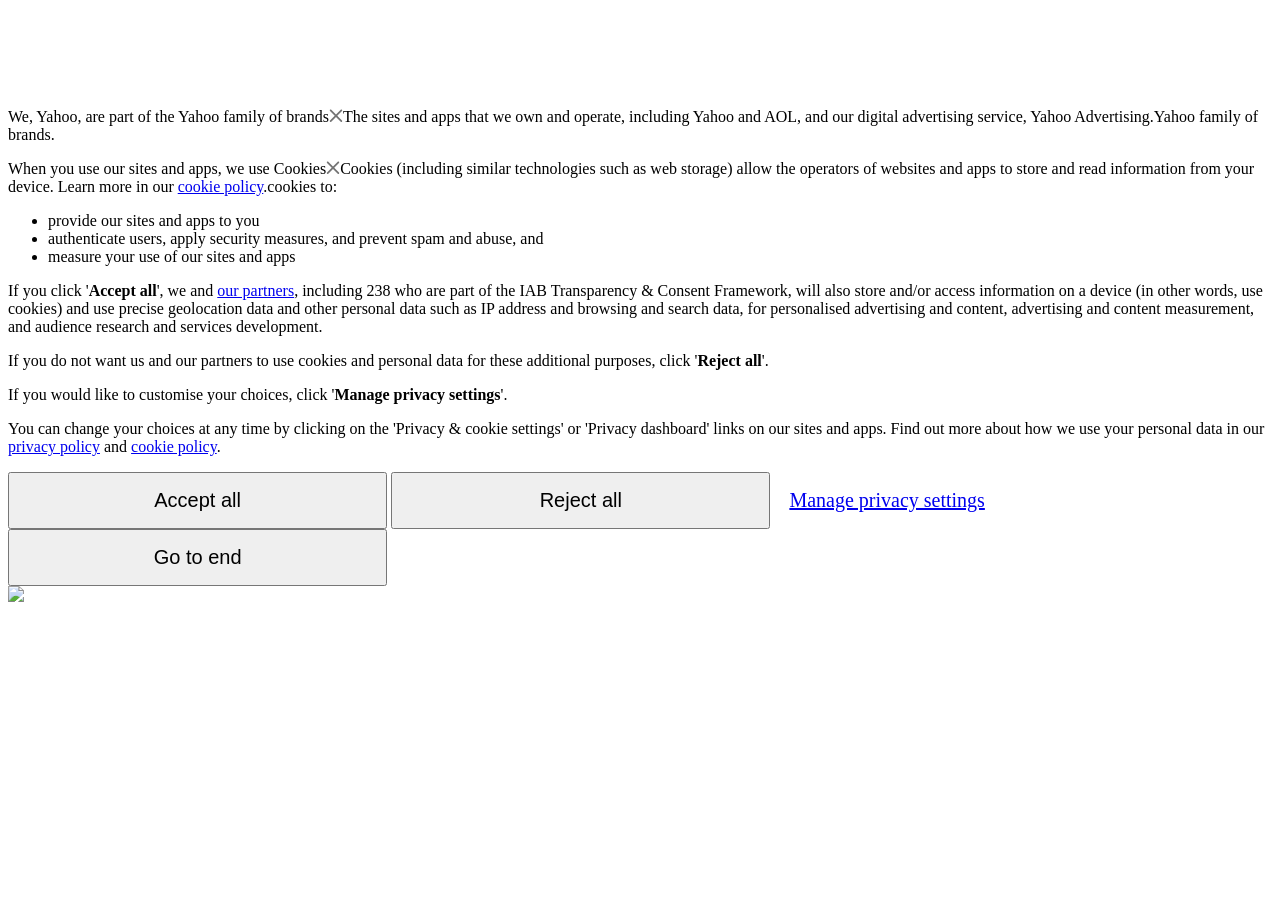What is Yahoo part of?
Answer the question with as much detail as you can, using the image as a reference.

Based on the webpage content, it is mentioned that 'We, Yahoo, are part of the Yahoo family of brands'. This indicates that Yahoo is part of a larger group of brands, which includes Yahoo and AOL, and their digital advertising service, Yahoo Advertising.